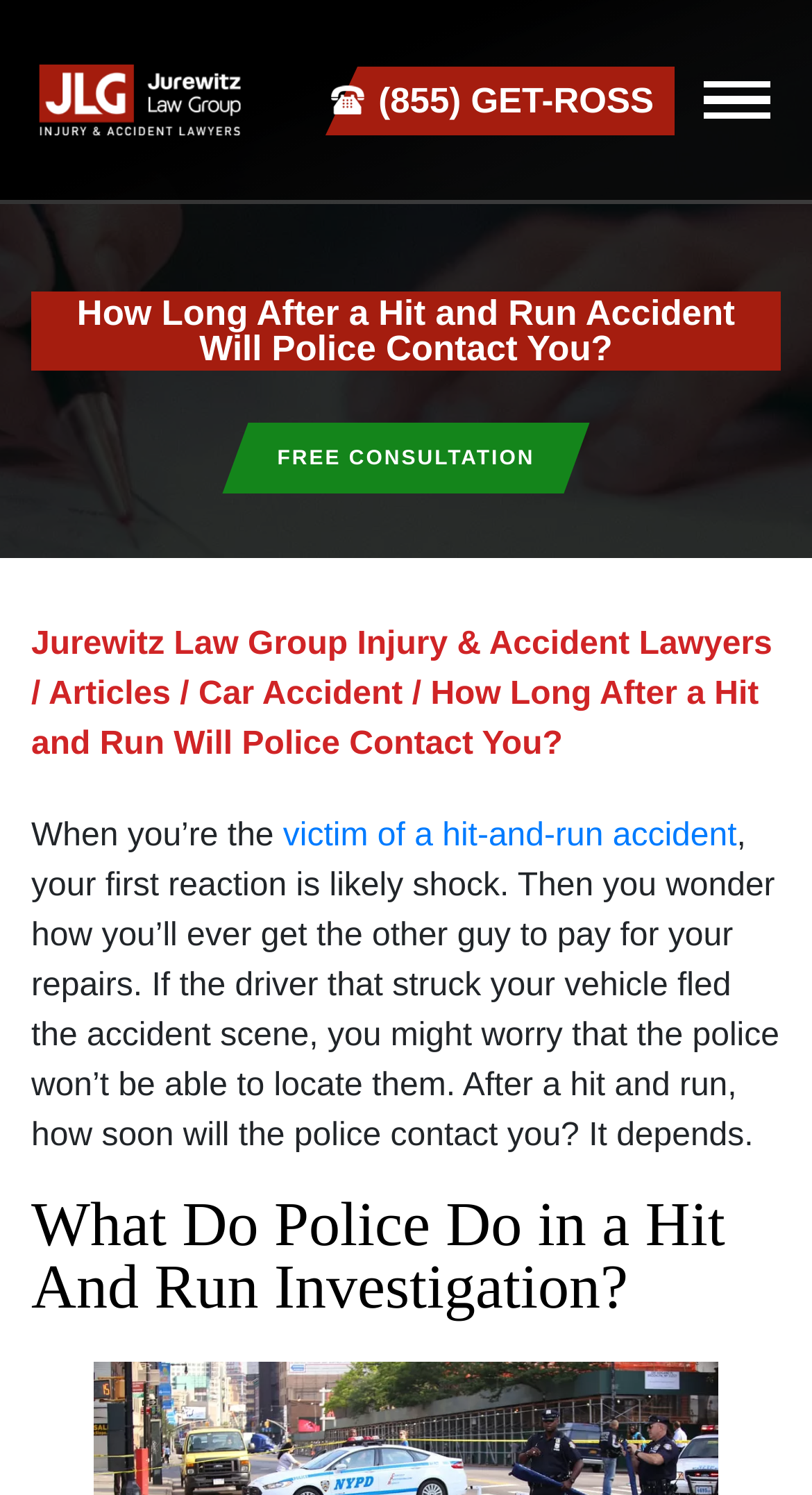What is the topic of the article on this webpage?
Using the information from the image, give a concise answer in one word or a short phrase.

Hit and Run Accident